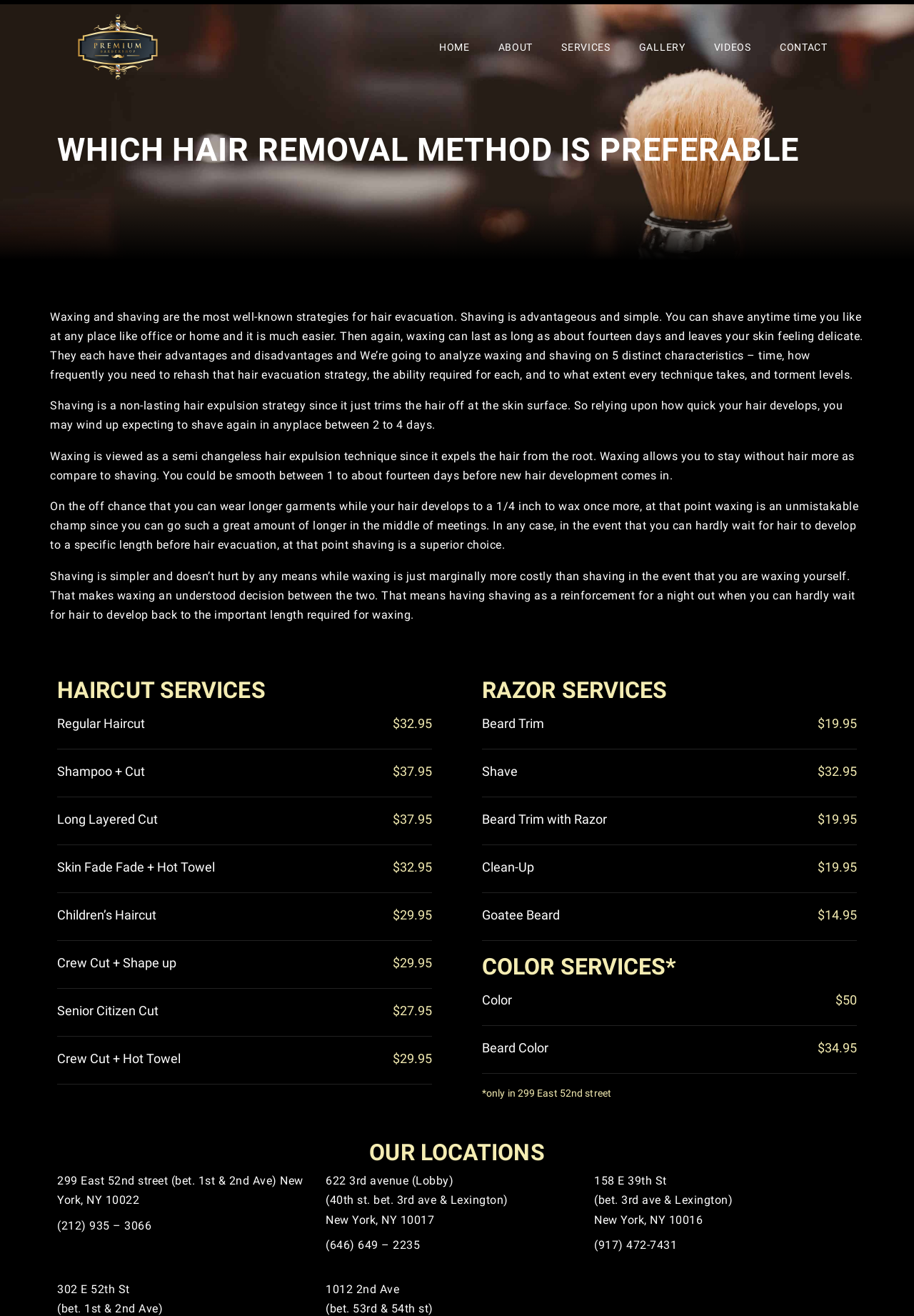Please mark the clickable region by giving the bounding box coordinates needed to complete this instruction: "Click on 299 East 52nd street location".

[0.062, 0.892, 0.332, 0.917]